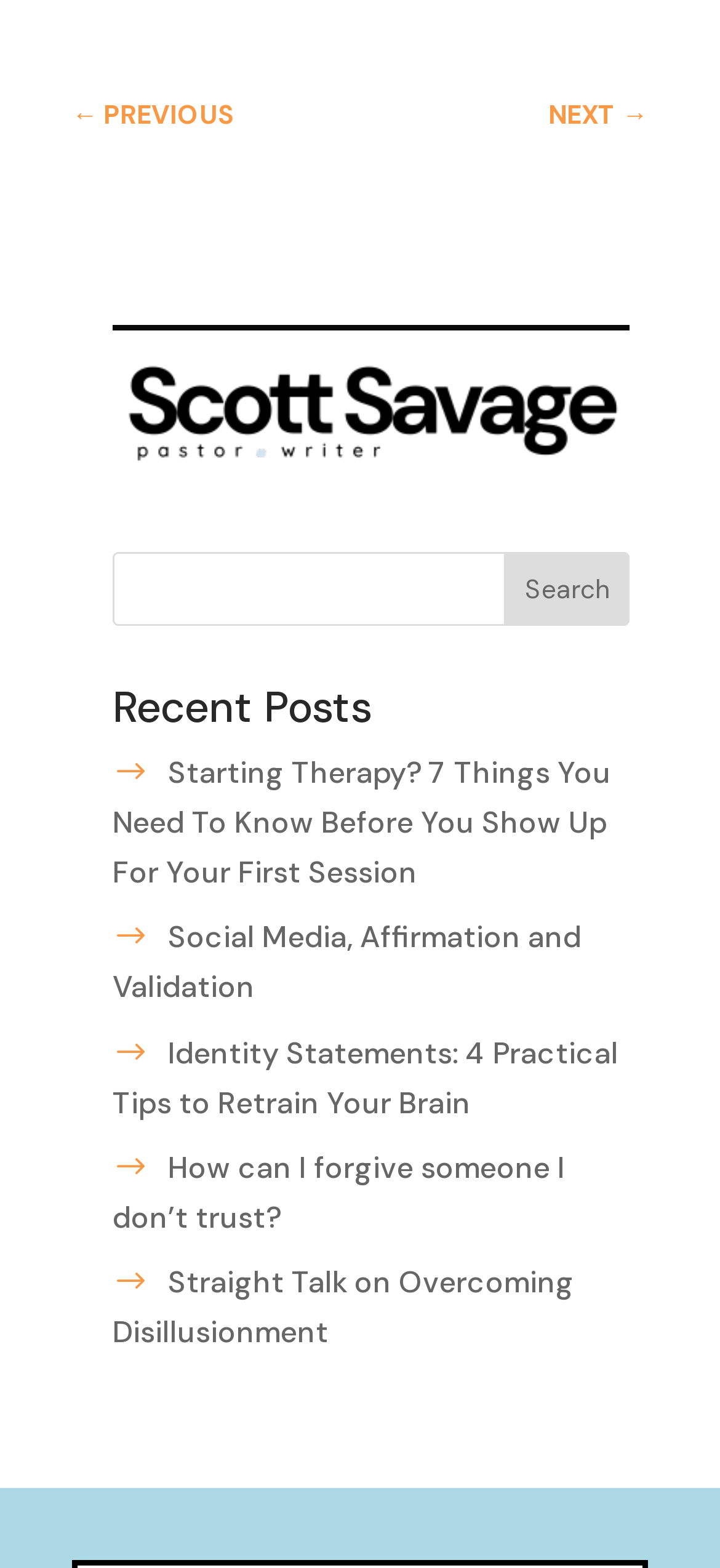What is the title of the first post under 'Recent Posts'?
Give a single word or phrase answer based on the content of the image.

$ Starting Therapy? 7 Things You Need To Know Before You Show Up For Your First Session